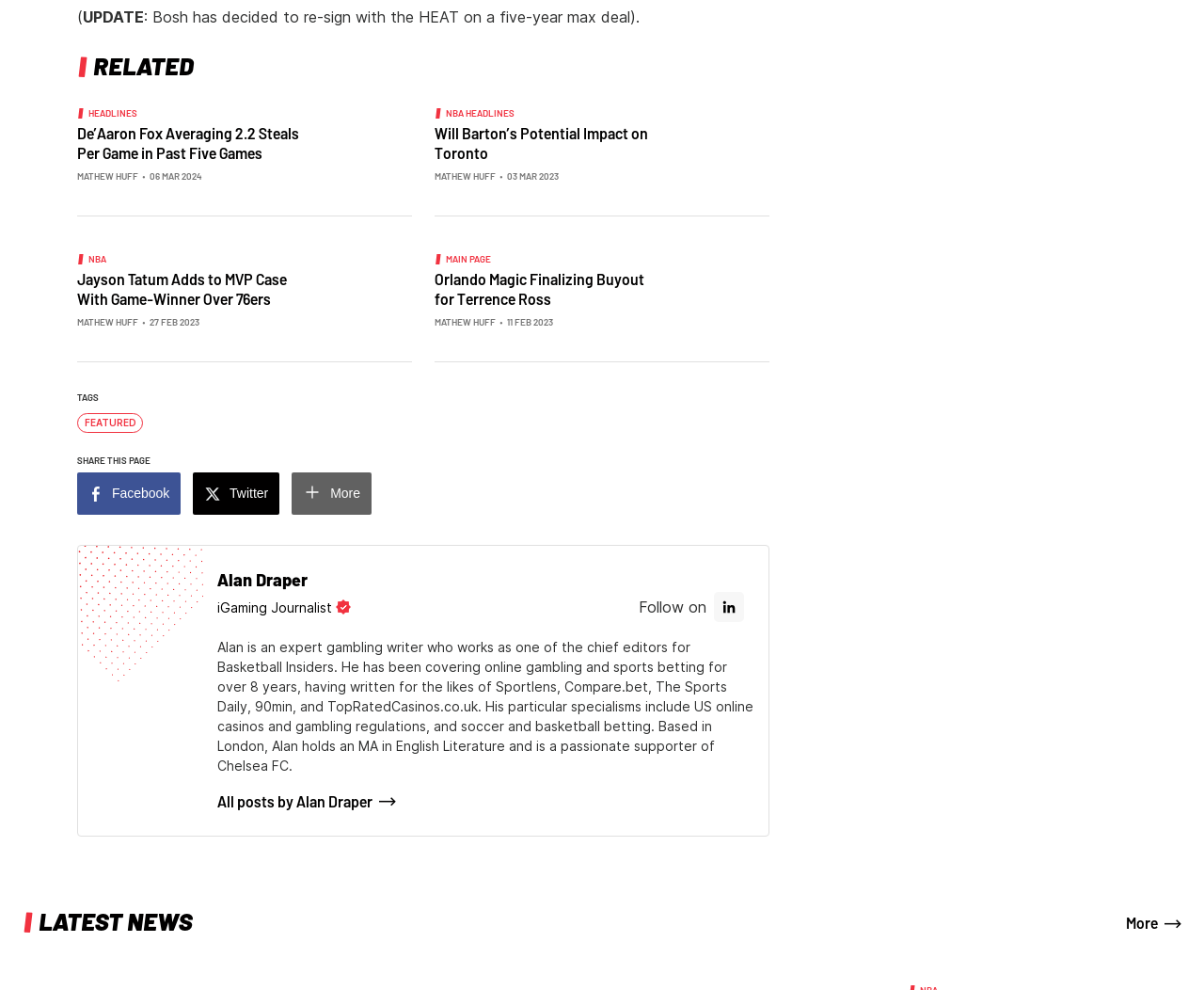Using the description: "Mathew Huff", determine the UI element's bounding box coordinates. Ensure the coordinates are in the format of four float numbers between 0 and 1, i.e., [left, top, right, bottom].

[0.361, 0.319, 0.412, 0.331]